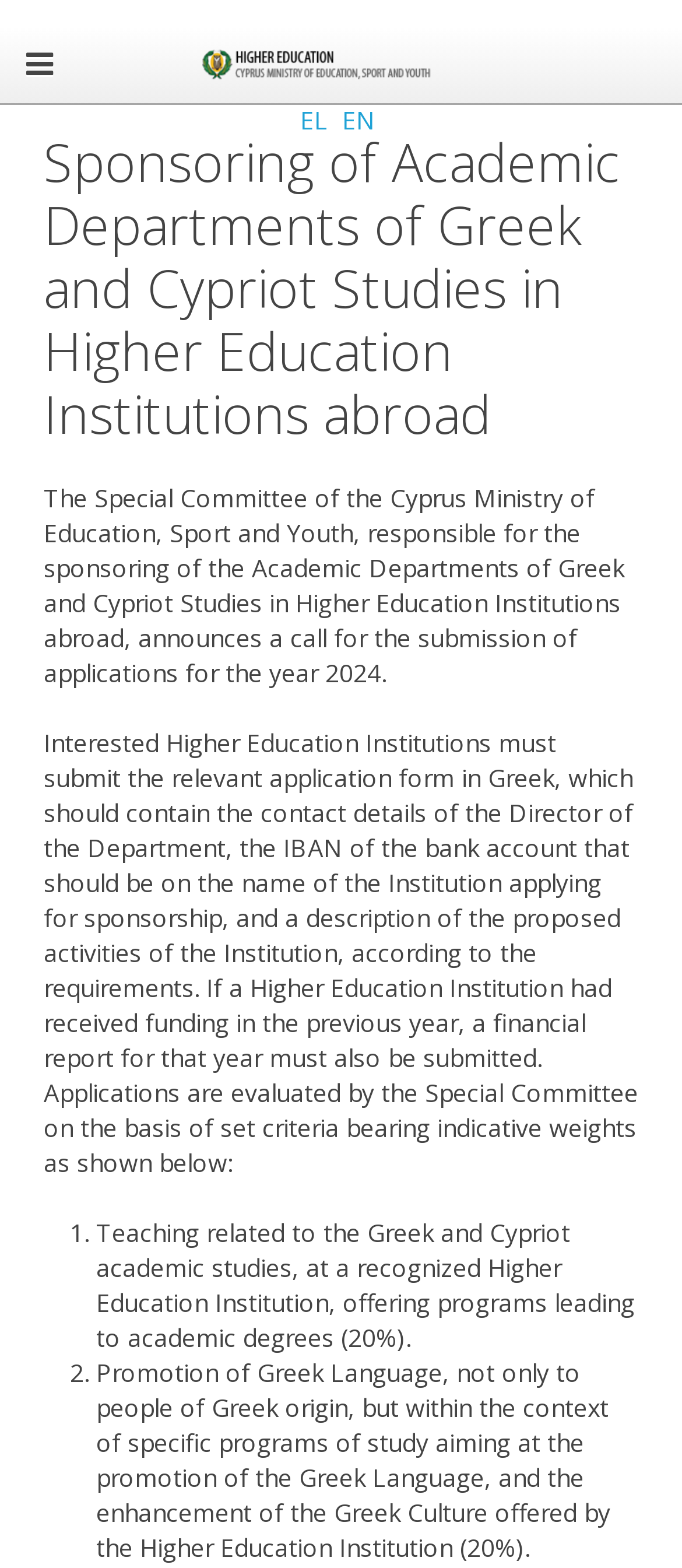Answer the question in one word or a short phrase:
What is the purpose of the Special Committee?

Sponsoring Academic Departments